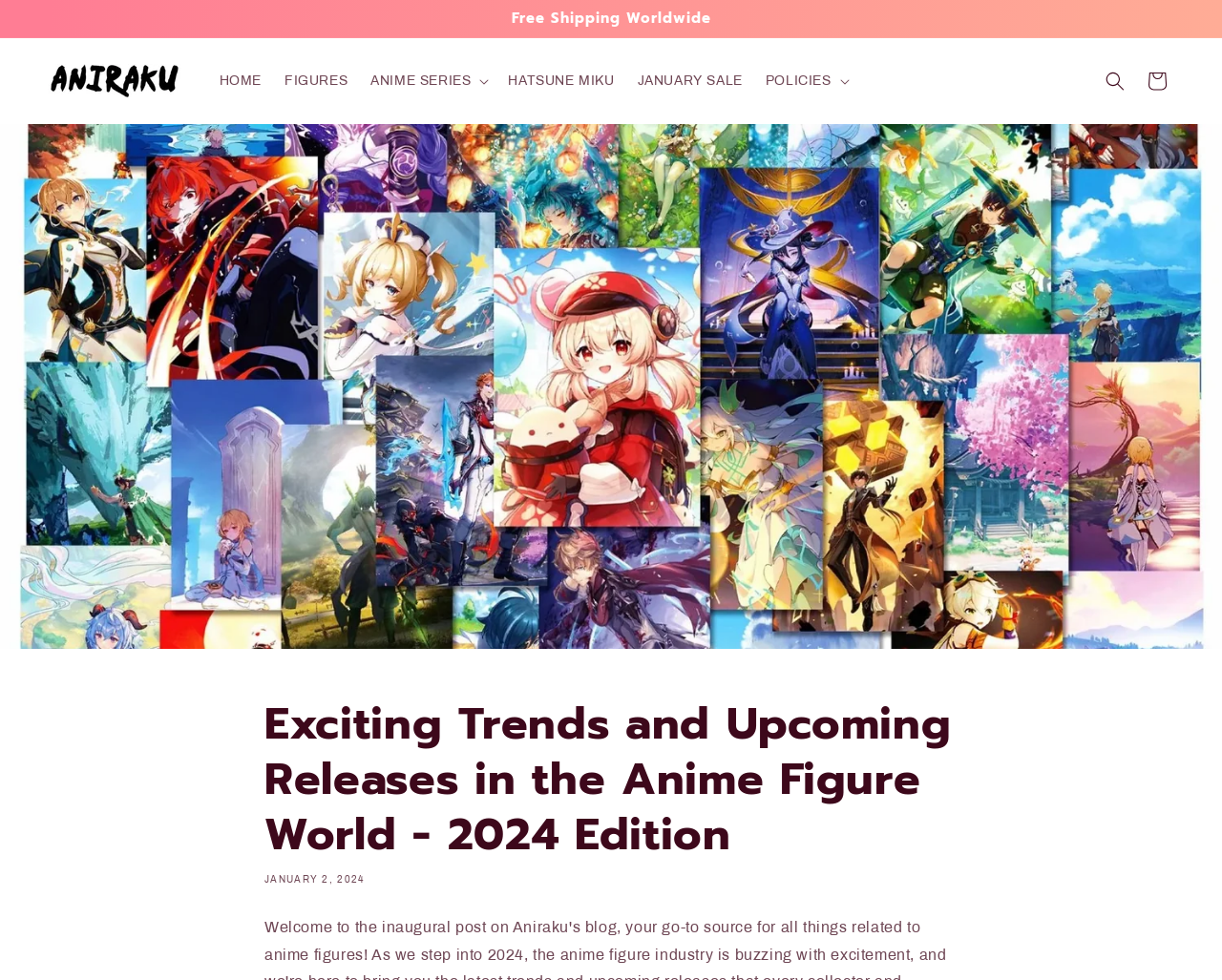Using the provided element description: "JANUARY SALE", identify the bounding box coordinates. The coordinates should be four floats between 0 and 1 in the order [left, top, right, bottom].

[0.512, 0.062, 0.617, 0.103]